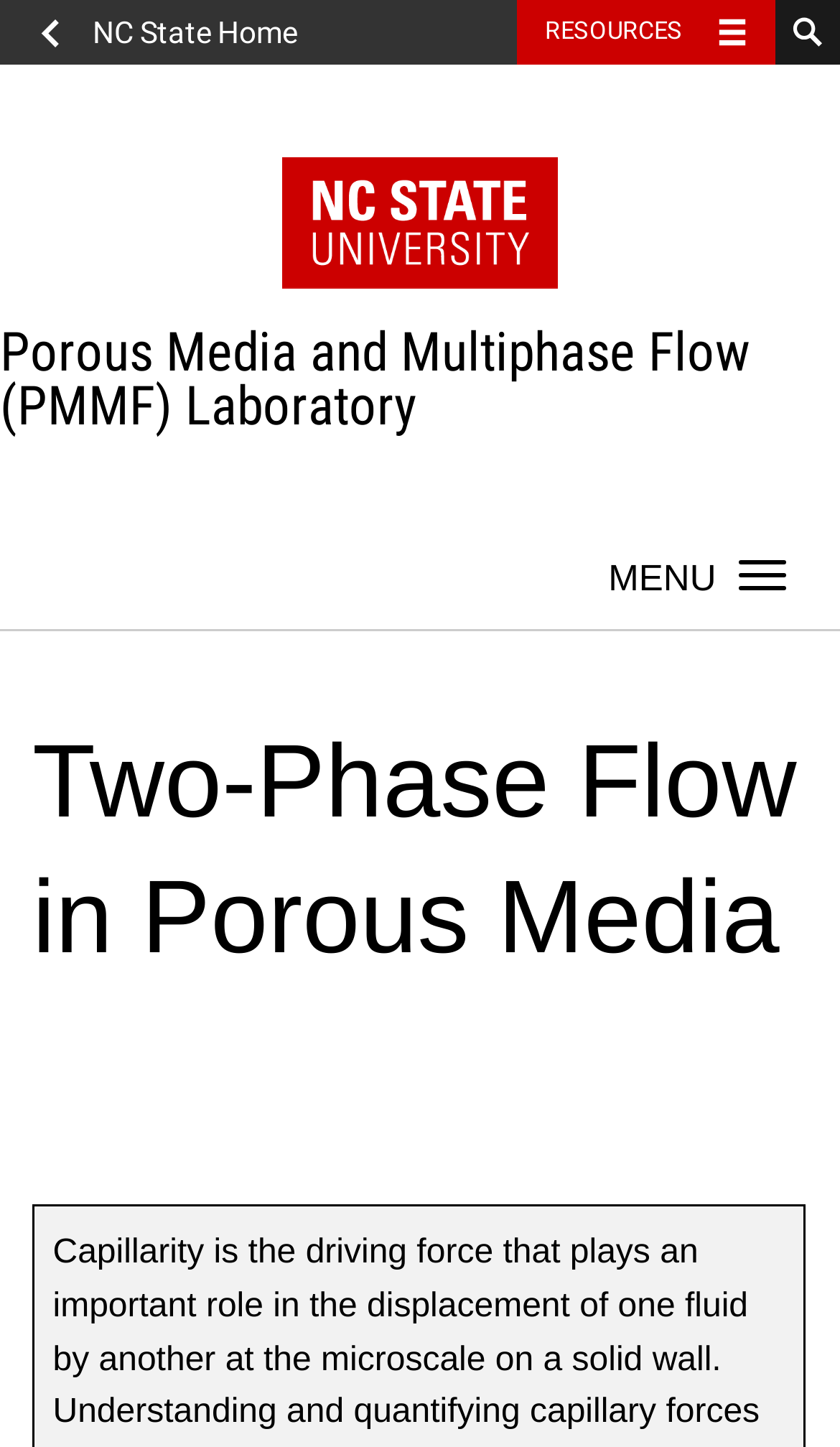What is the purpose of the button 'MENU Toggle navigation'?
Answer the question based on the image using a single word or a brief phrase.

Toggle navigation